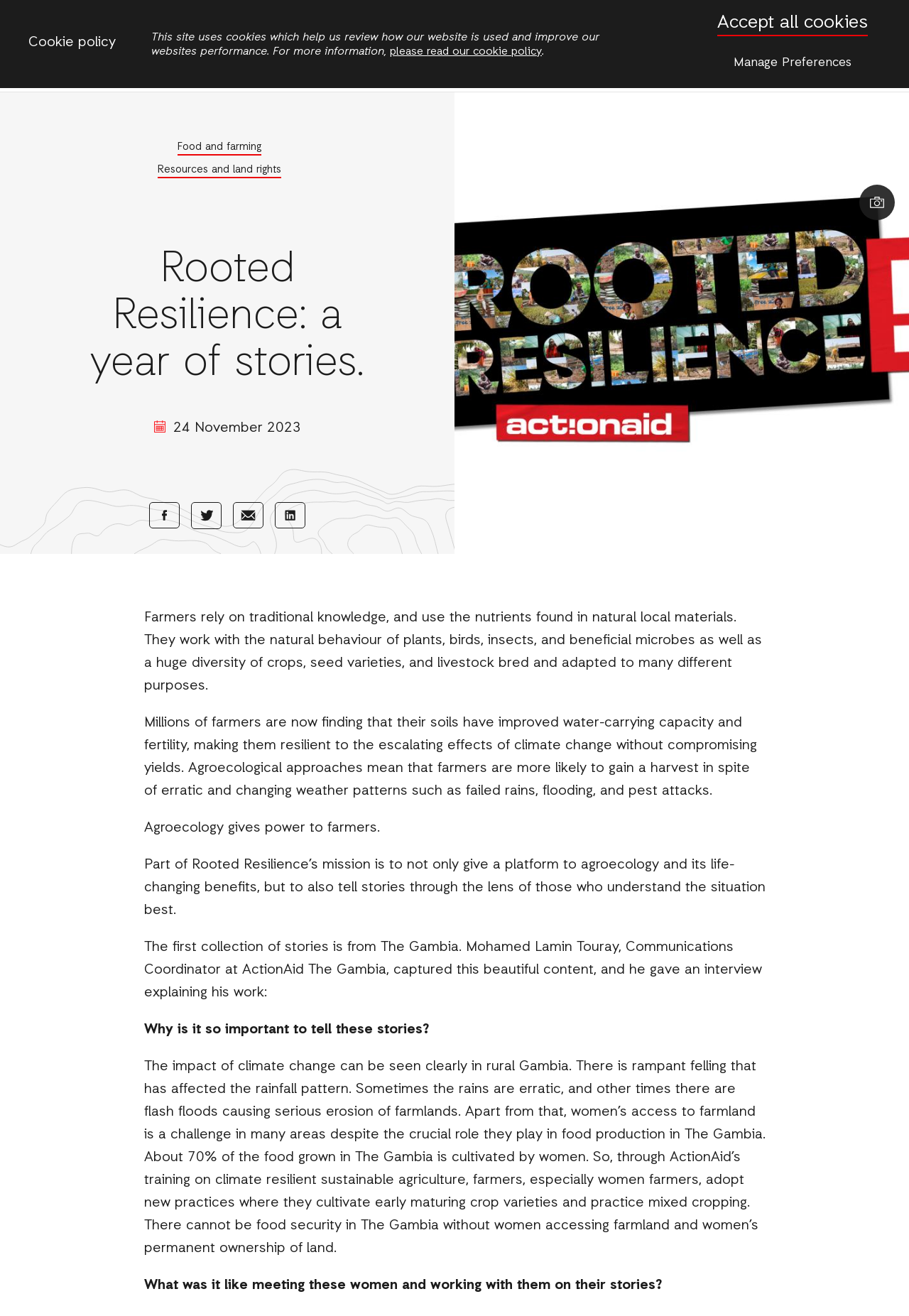Can you find the bounding box coordinates of the area I should click to execute the following instruction: "Learn about Who we are"?

[0.318, 0.035, 0.391, 0.07]